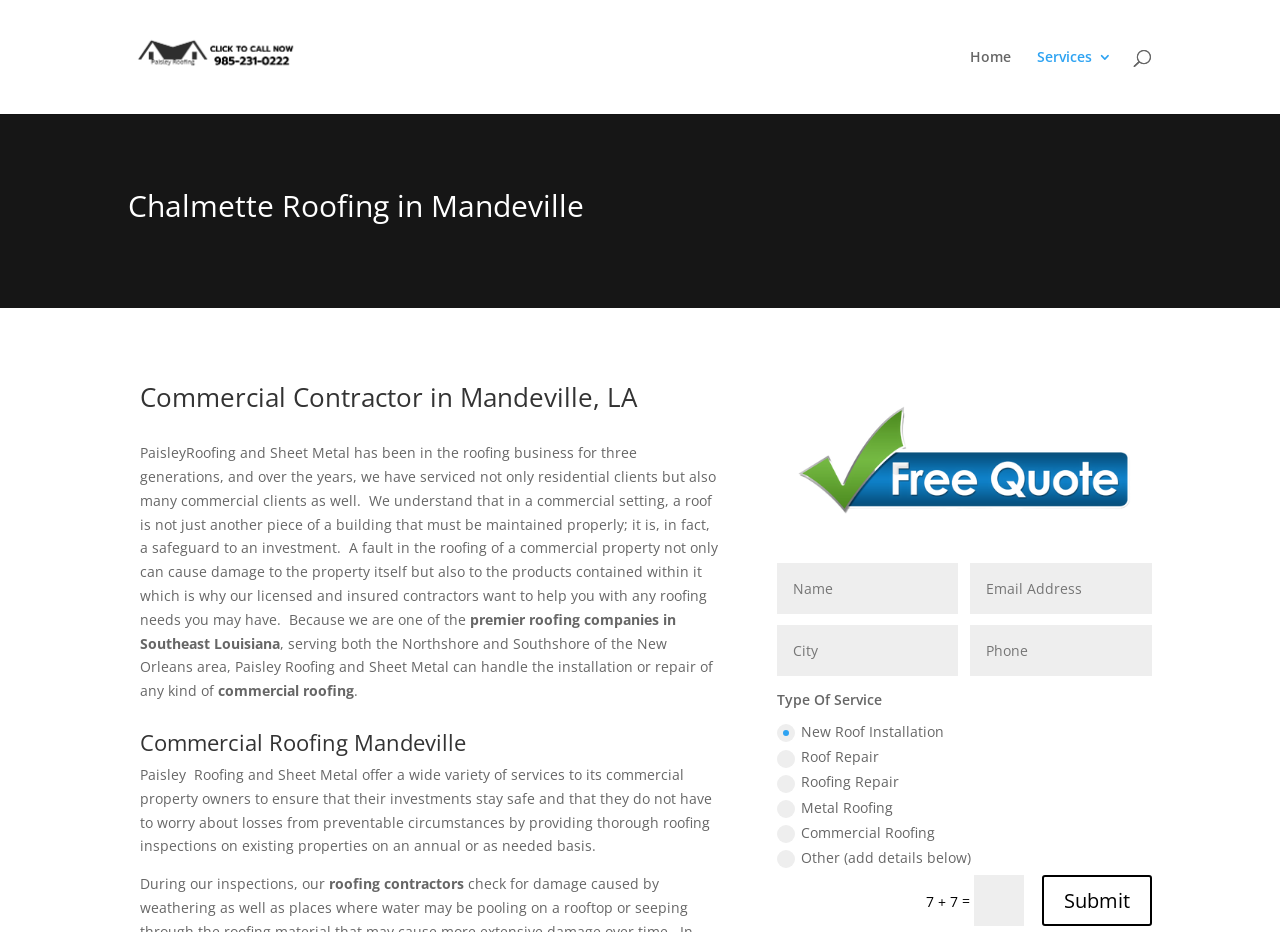Please identify the bounding box coordinates of the area that needs to be clicked to follow this instruction: "Click the 'Submit' button".

[0.814, 0.939, 0.9, 0.994]